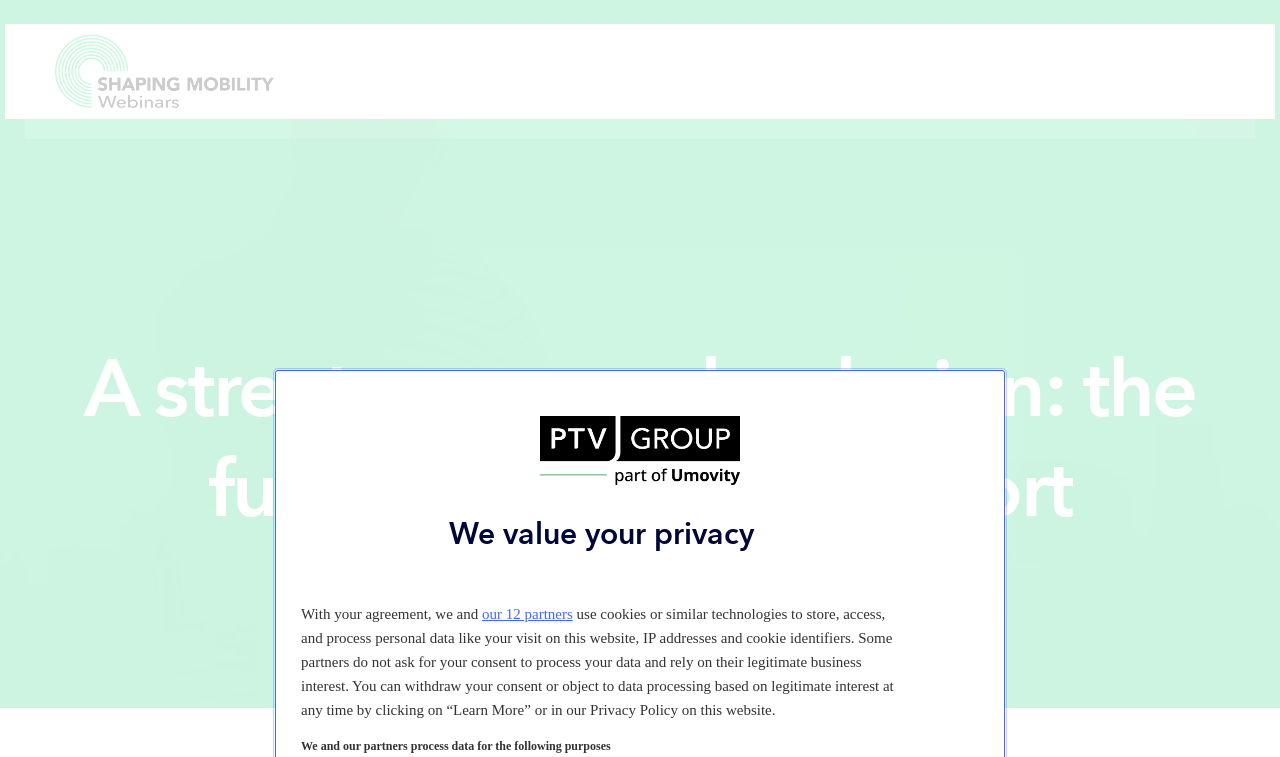Locate and provide the bounding box coordinates for the HTML element that matches this description: "title="https://shaping-mobility.com"".

[0.043, 0.078, 0.221, 0.103]